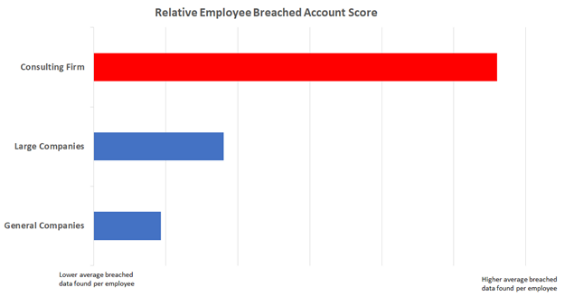Provide a comprehensive description of the image.

The image, titled "Relative Employee Breached Account Score," presents a comparative analysis of data breaches affecting employees across three types of companies: a consulting firm, large companies, and general companies. In the graph, the consulting firm's breached account score is depicted in a prominent red bar, indicating a significantly higher level of compromised employee information compared to the other categories. 

The two blue bars, representing large companies and general companies respectively, show lower scores, suggesting a reduced average of breached data found per employee in these groups. The caption highlights that the consulting firm's score is three times higher than that of an average large company and six times that of general companies, illustrating a concerning trend regarding data leaks and employee information vulnerability. This alarming statistic reflects the need for enhanced security measures and awareness regarding data protection within the consulting firm's operational framework.